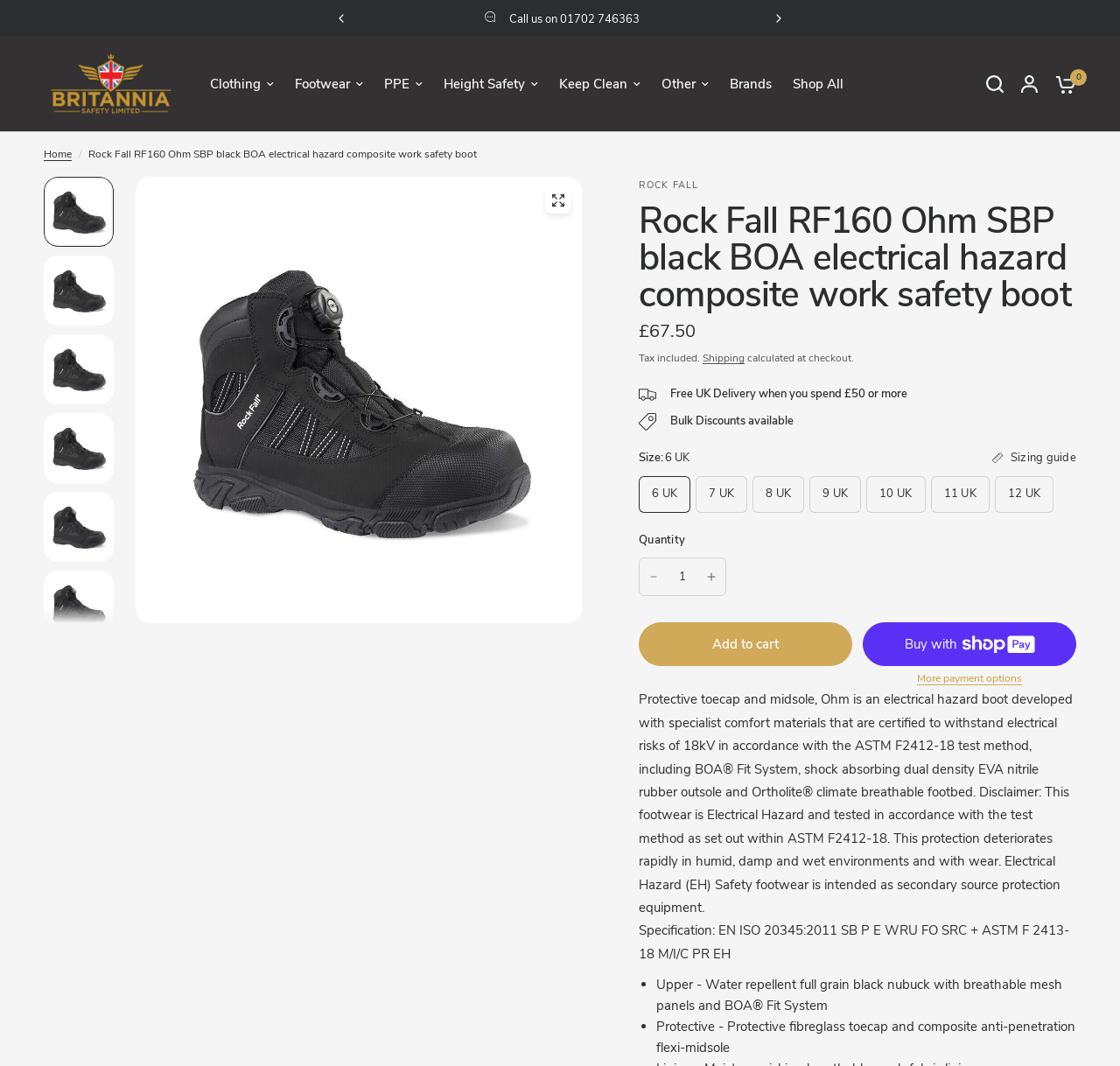Explain the webpage's layout and main content in detail.

This webpage is about a product, specifically a work safety boot called Rock Fall RF160 Ohm SBP black BOA electrical hazard composite work safety boot. At the top of the page, there is a navigation menu with several options, including Clothing, Footwear, PPE, and more. Below the navigation menu, there is a search bar and links to My Account and a shopping cart.

The main content of the page is dedicated to the product description. There is a large heading that displays the product name, followed by a brief description of the product, including its features and certifications. Below the description, there is a section that displays the product price, £67.50, and information about shipping and bulk discounts.

To the right of the product description, there is a section that allows customers to select the size of the boot and adjust the quantity they want to purchase. There are also buttons to add the product to the cart or buy it now using ShopPay.

Further down the page, there is a detailed product specification section that lists the features and certifications of the boot, including its electrical hazard protection and compliance with ASTM F2412-18 test method. The section also includes a disclaimer about the limitations of the electrical hazard protection.

Finally, there is a section that lists the product's upper and protective features, including the materials used and the BOA Fit System.